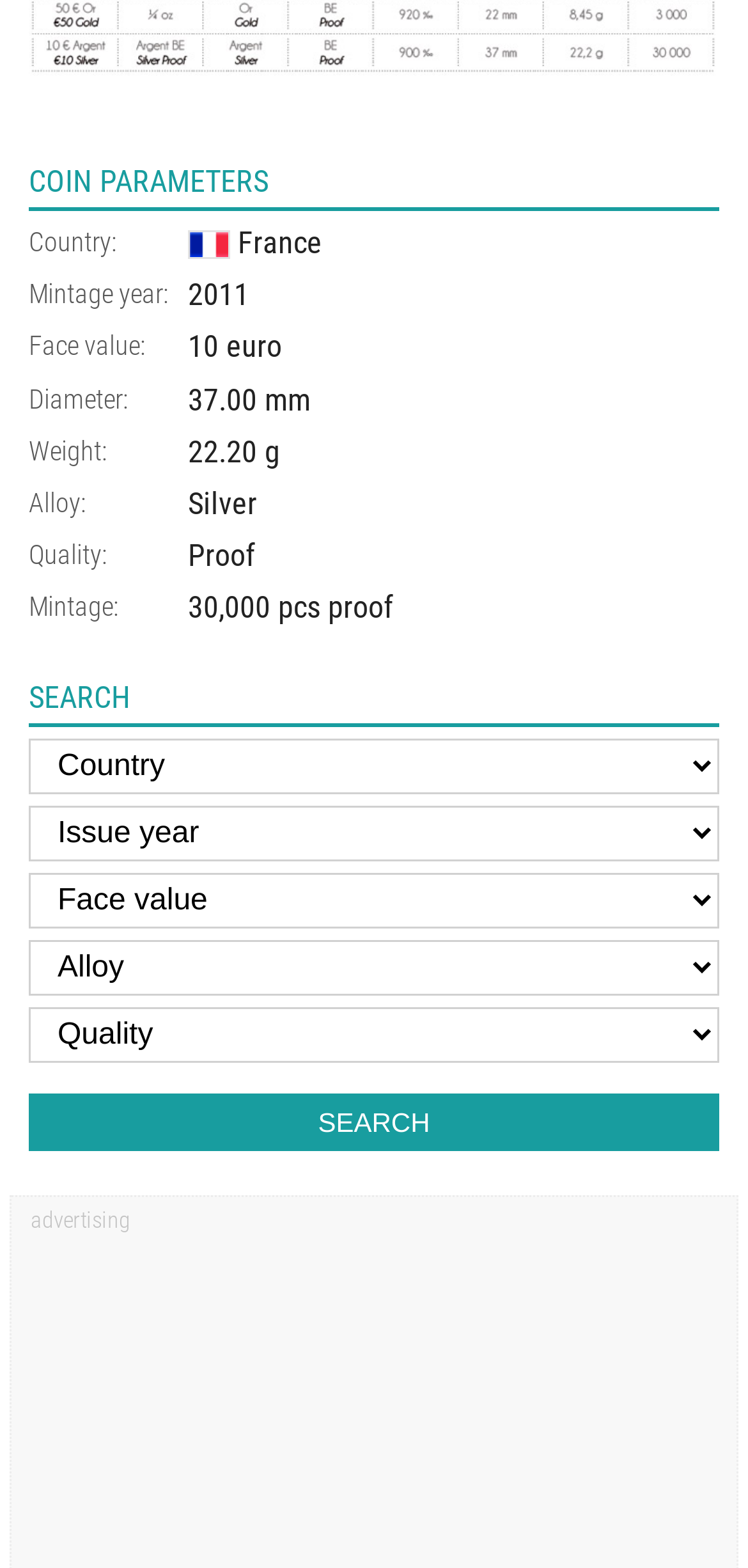Give a succinct answer to this question in a single word or phrase: 
What is the country of the coin?

France